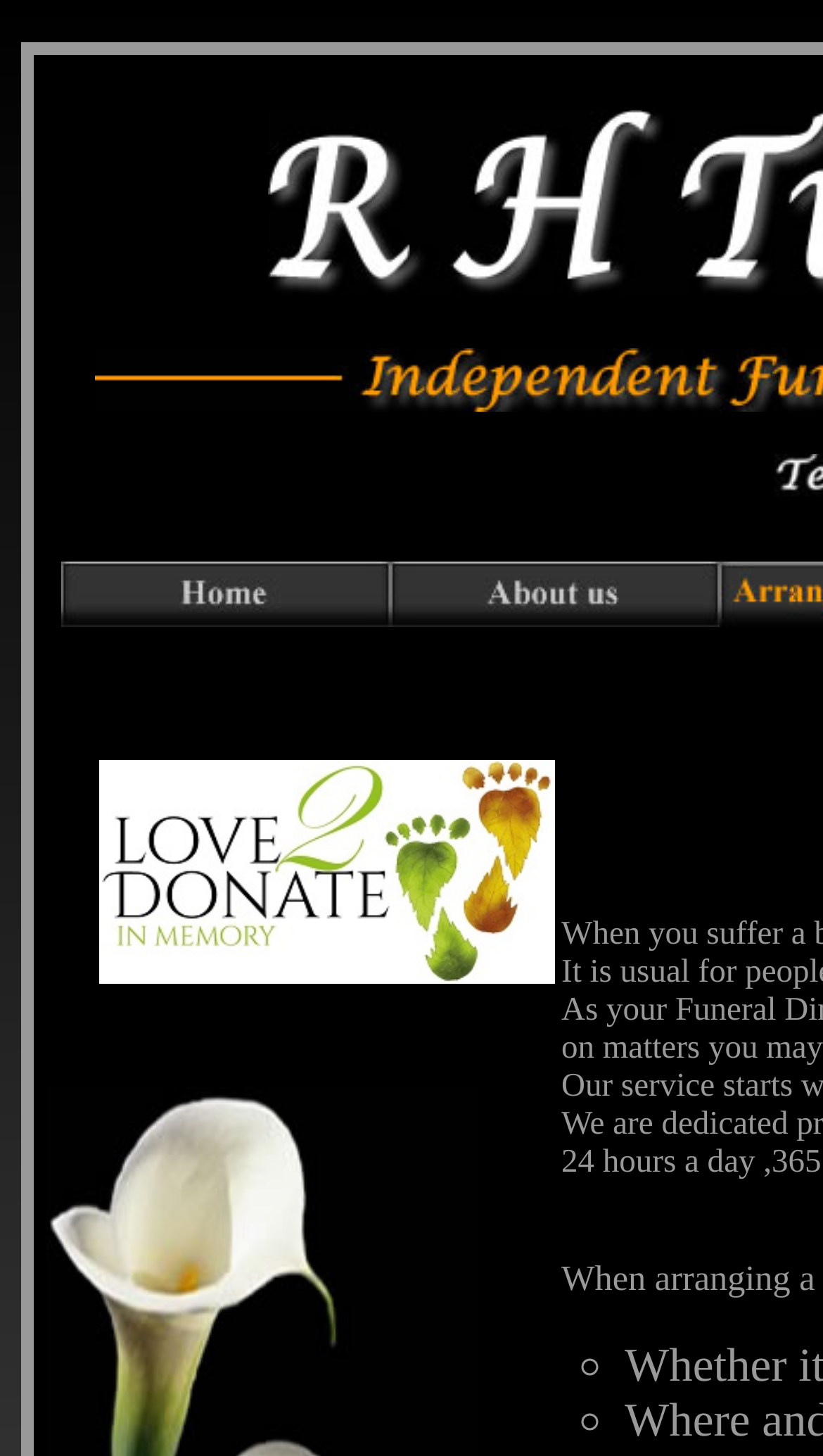What is the shape of the list markers?
Answer the question based on the image using a single word or a brief phrase.

Circle